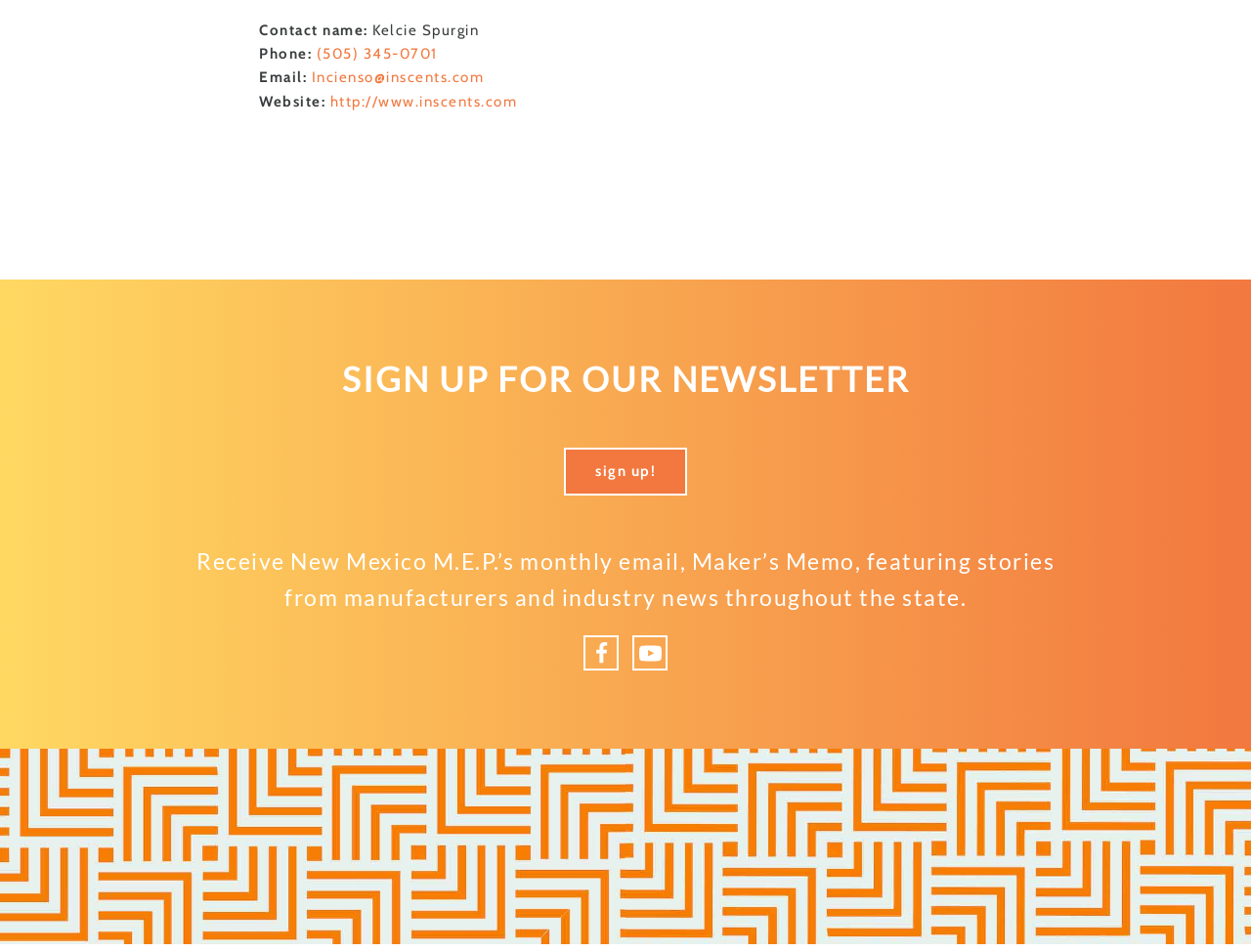What is the website URL?
Give a detailed explanation using the information visible in the image.

The website URL is found in the link element 'http://www.inscents.com' which is located next to the static text element 'Website:'.